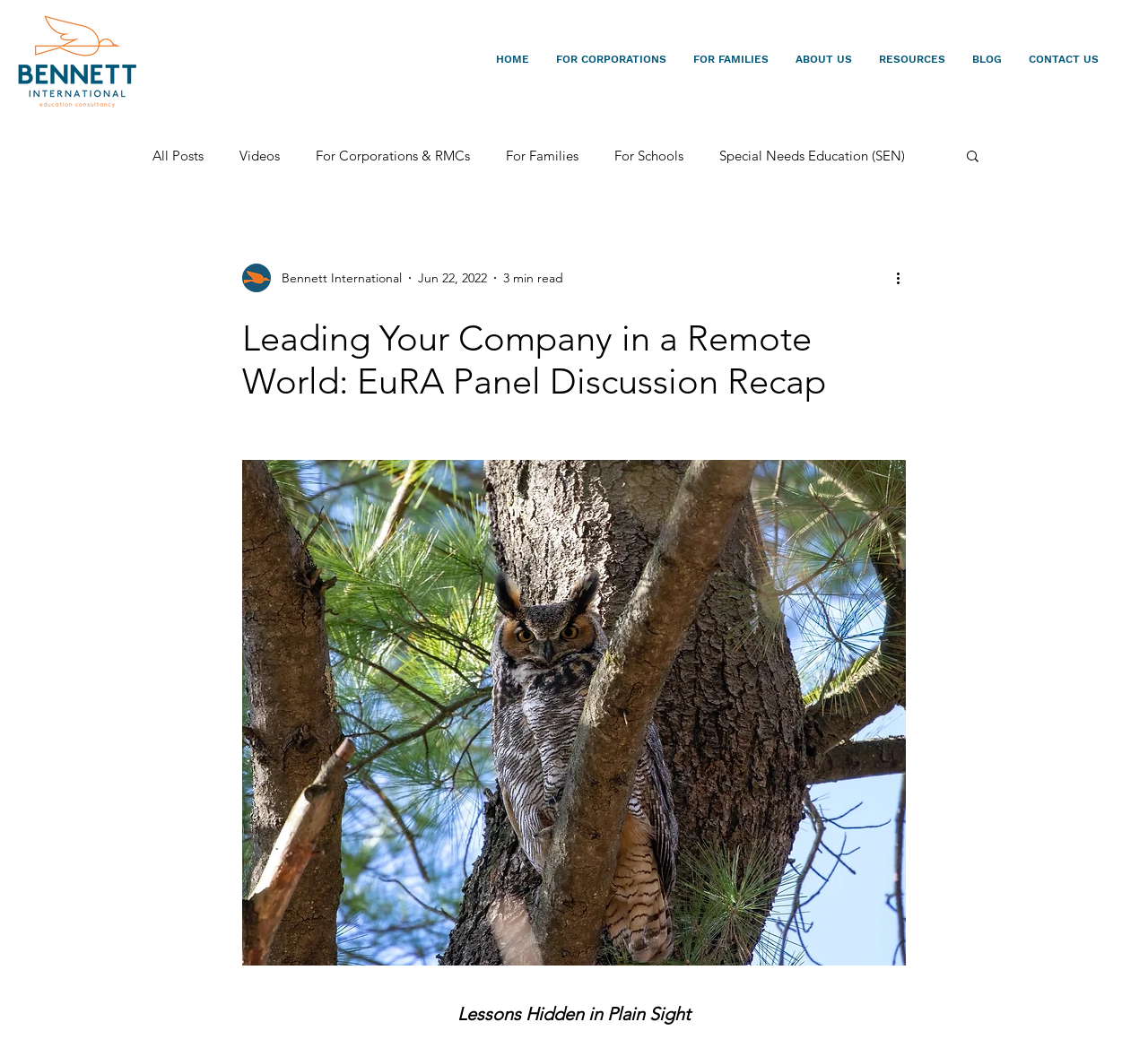Please identify the bounding box coordinates of the clickable region that I should interact with to perform the following instruction: "Read the blog post about EuRA Panel Discussion Recap". The coordinates should be expressed as four float numbers between 0 and 1, i.e., [left, top, right, bottom].

[0.211, 0.302, 0.789, 0.384]